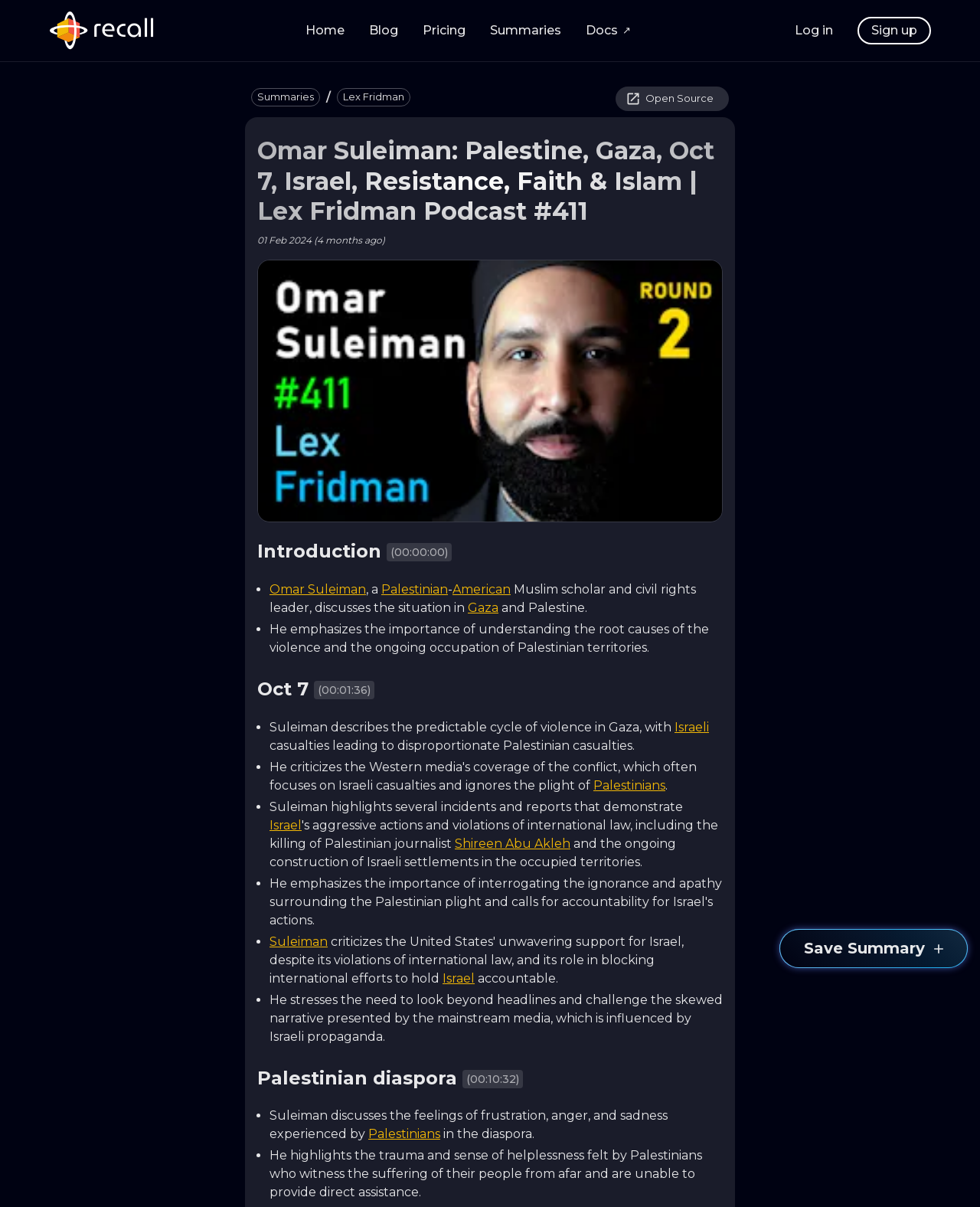Highlight the bounding box coordinates of the region I should click on to meet the following instruction: "Click the Summaries link button".

[0.488, 0.015, 0.585, 0.036]